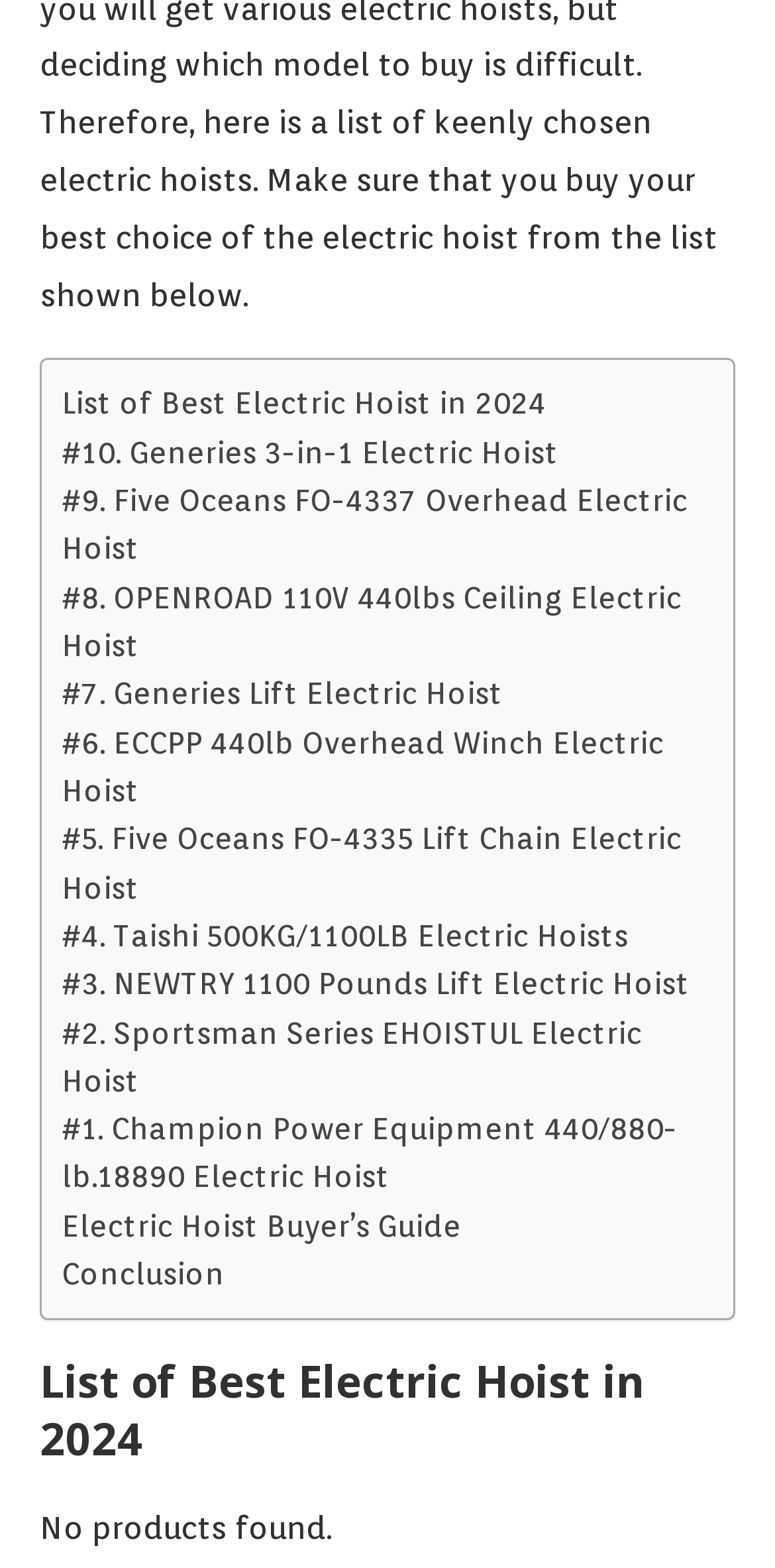Please identify the bounding box coordinates of the area that needs to be clicked to fulfill the following instruction: "Click on the link to view the #10. Generies 3-in-1 Electric Hoist."

[0.079, 0.274, 0.721, 0.304]